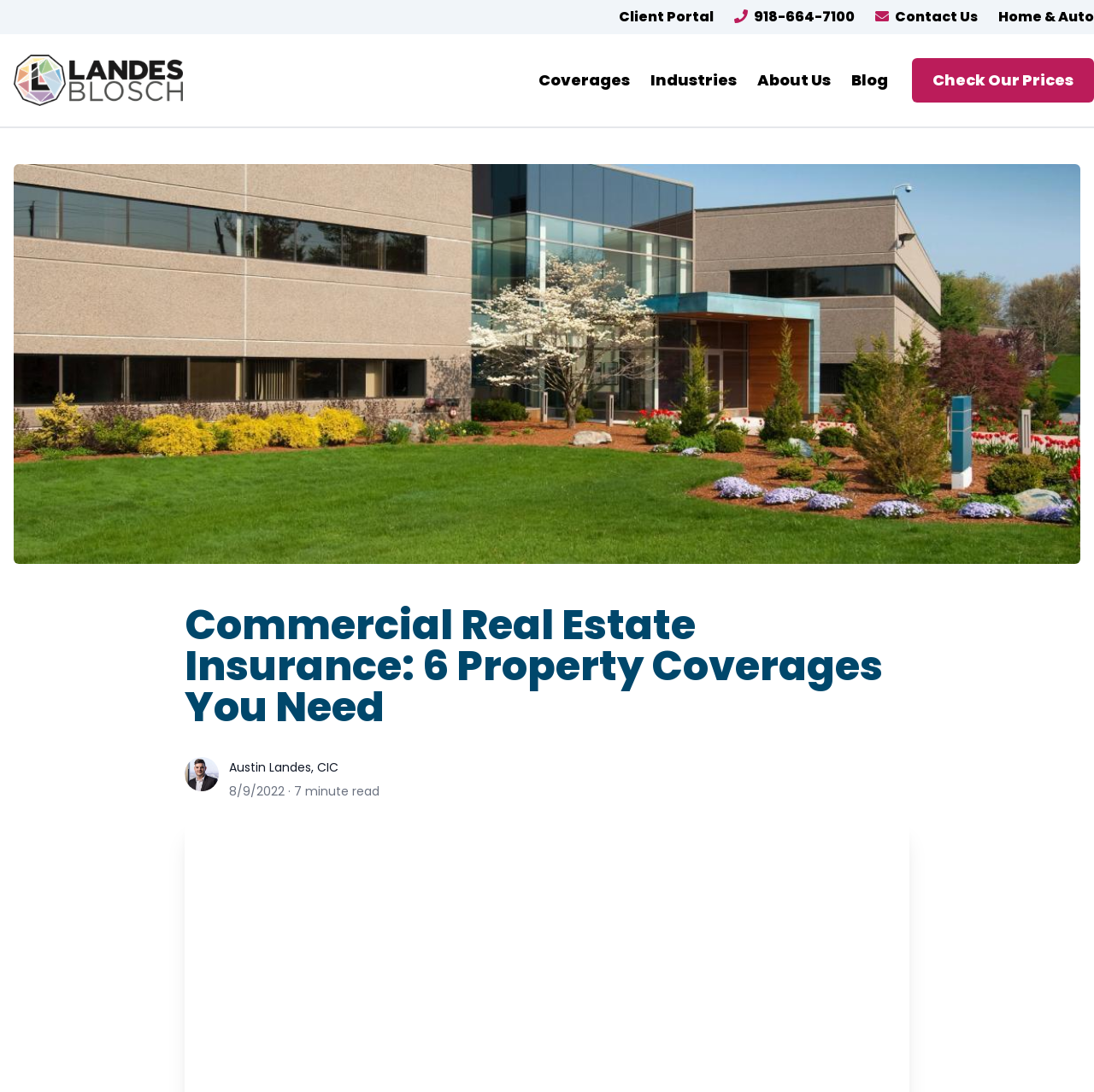What is the phone number on the top right?
Based on the image content, provide your answer in one word or a short phrase.

918-664-7100